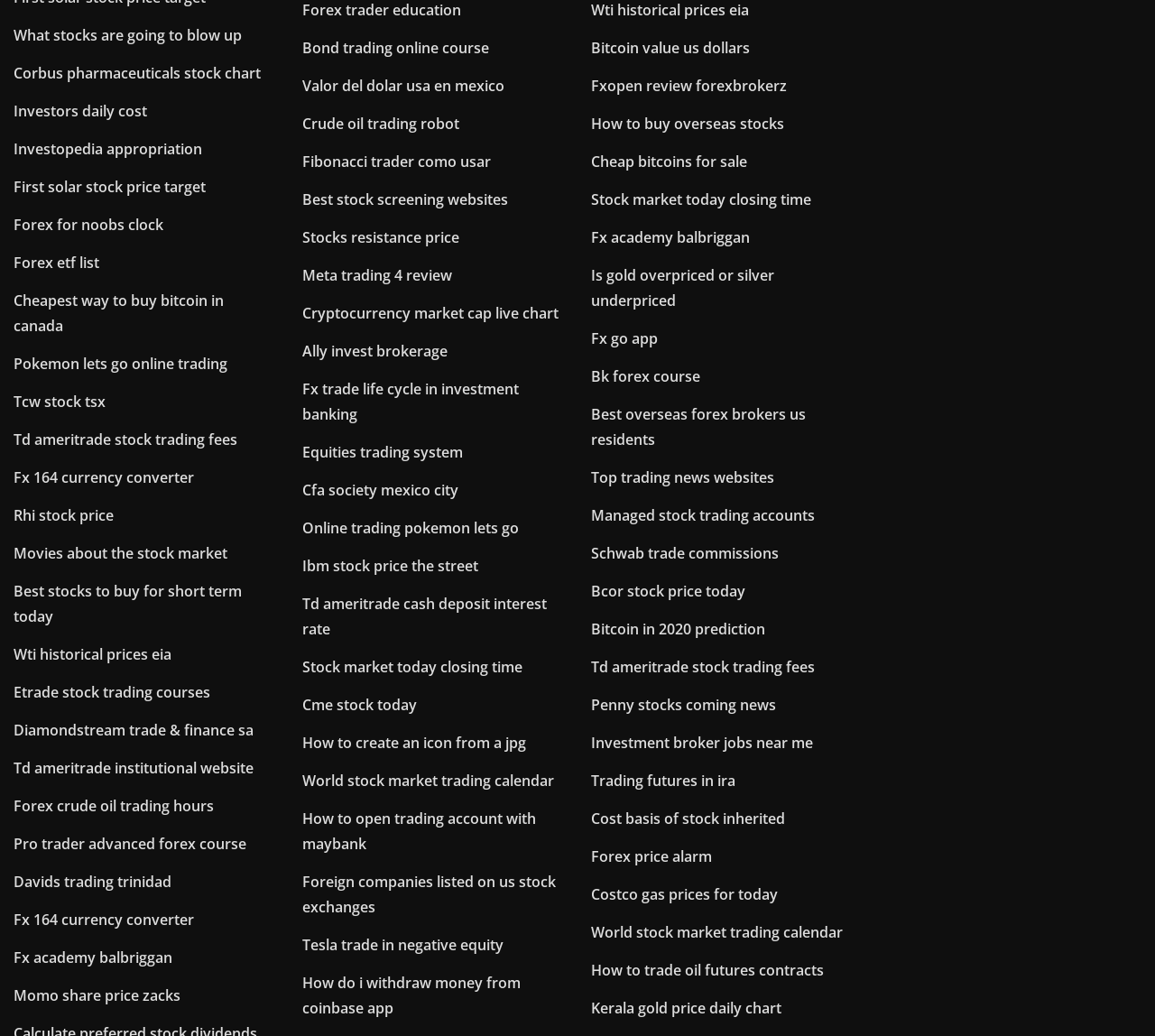Please find the bounding box coordinates of the clickable region needed to complete the following instruction: "Check 'Td ameritrade stock trading fees'". The bounding box coordinates must consist of four float numbers between 0 and 1, i.e., [left, top, right, bottom].

[0.012, 0.414, 0.205, 0.434]